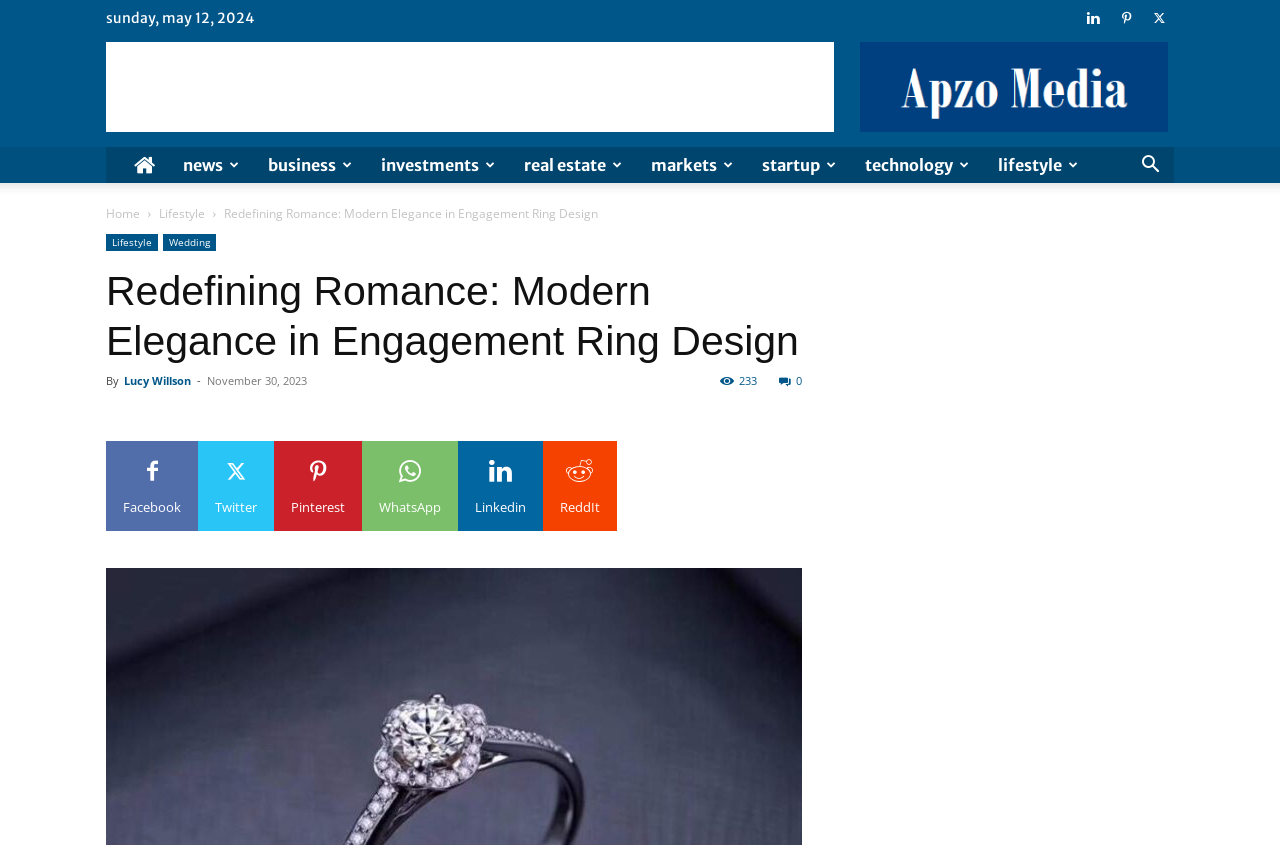Determine the coordinates of the bounding box that should be clicked to complete the instruction: "Share on Twitter". The coordinates should be represented by four float numbers between 0 and 1: [left, top, right, bottom].

[0.155, 0.522, 0.214, 0.628]